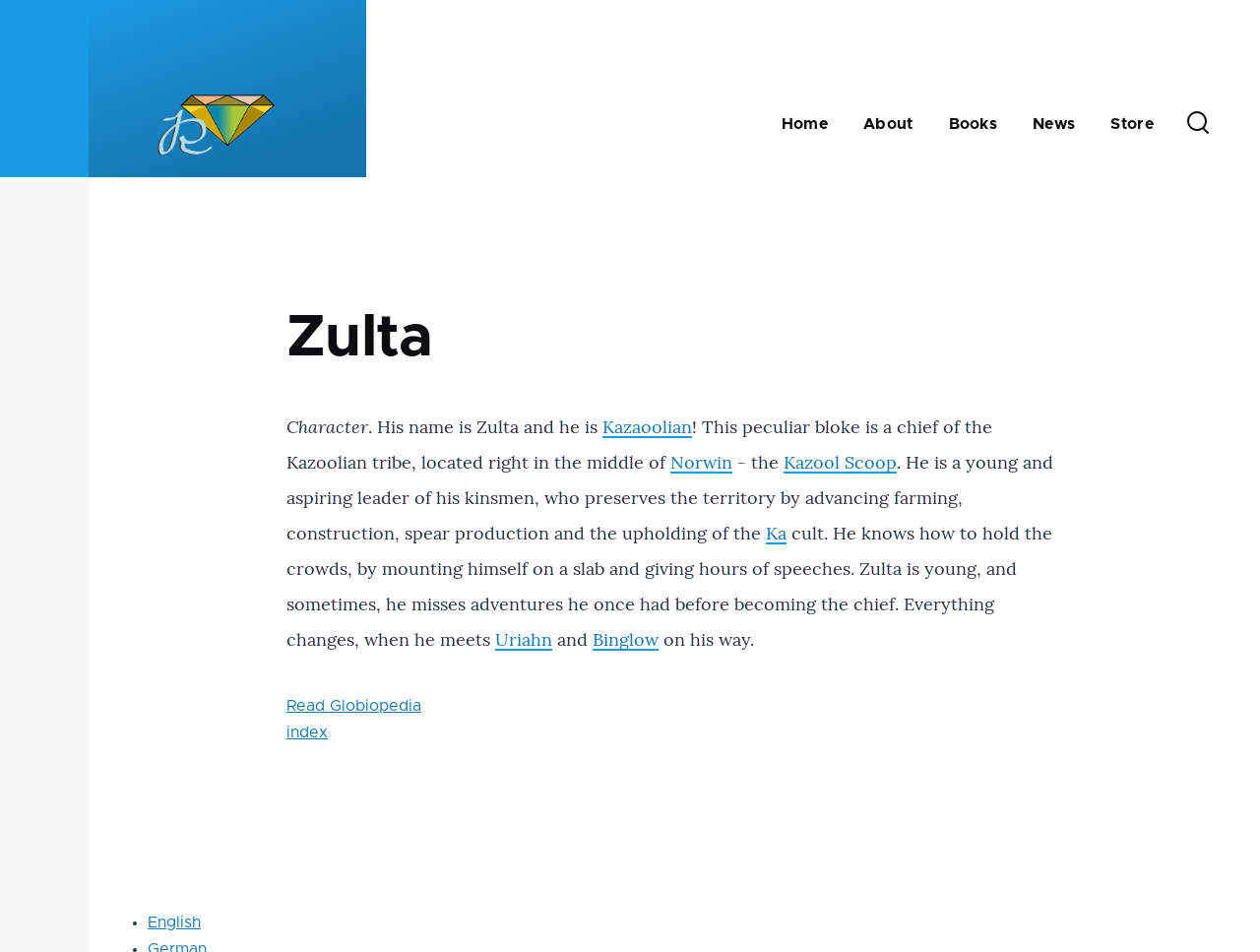Offer an in-depth caption of the entire webpage.

The webpage is about Zulta, the chief of the Kazoolian tribe, and features various elements related to Globiuz characters and roles. 

At the top of the page, there is a "Skip to main content" link, followed by a sticky header with a "Home" link and an image. The main navigation menu is located on the top-right side, containing links to "Home", "About", "Books", "News", and "Store". 

To the right of the navigation menu, there is a search form with a search button and a small image. 

The main content of the page is an article about Zulta, which takes up most of the page. The article has a heading "Zulta" and describes him as the chief of the Kazoolian tribe. The text explains that Zulta is a young and aspiring leader who preserves the territory by advancing farming, construction, spear production, and upholding the cult. There are several links within the article to other characters and locations, such as "Kazaoolian", "Norwin", "Kazool Scoop", "Ka", "Uriahn", and "Binglow". 

At the bottom of the article, there are two links: "Read Globiopedia" and "index". 

Finally, at the very bottom of the page, there is a list marker and a link to "English".